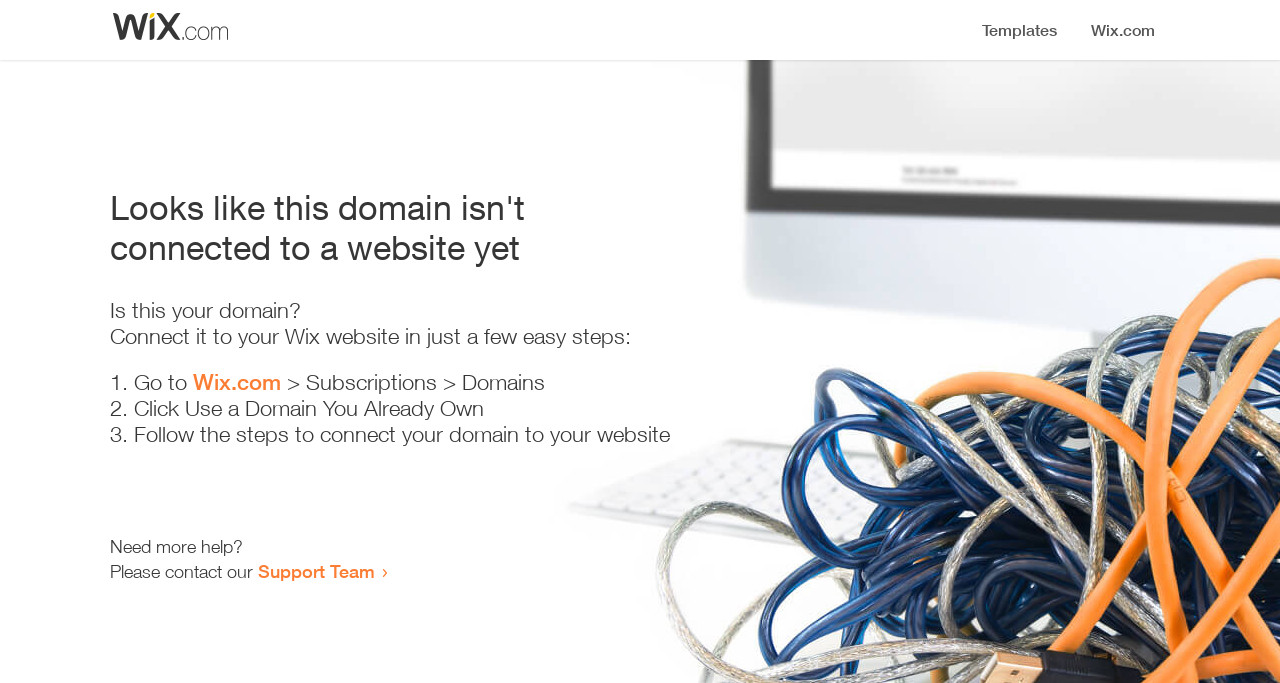Give a detailed account of the webpage.

The webpage appears to be an error page, indicating that a domain is not connected to a website yet. At the top, there is a small image, likely a logo or icon. Below the image, a prominent heading reads "Looks like this domain isn't connected to a website yet". 

Underneath the heading, a series of instructions are provided to connect the domain to a Wix website. The instructions are divided into three steps, each marked with a numbered list marker (1., 2., and 3.). The first step involves going to Wix.com, followed by navigating to Subscriptions and then Domains. The second step is to click "Use a Domain You Already Own", and the third step is to follow the instructions to connect the domain to the website.

At the bottom of the page, there is a section offering additional help, with a message "Need more help?" followed by an invitation to contact the Support Team through a link.